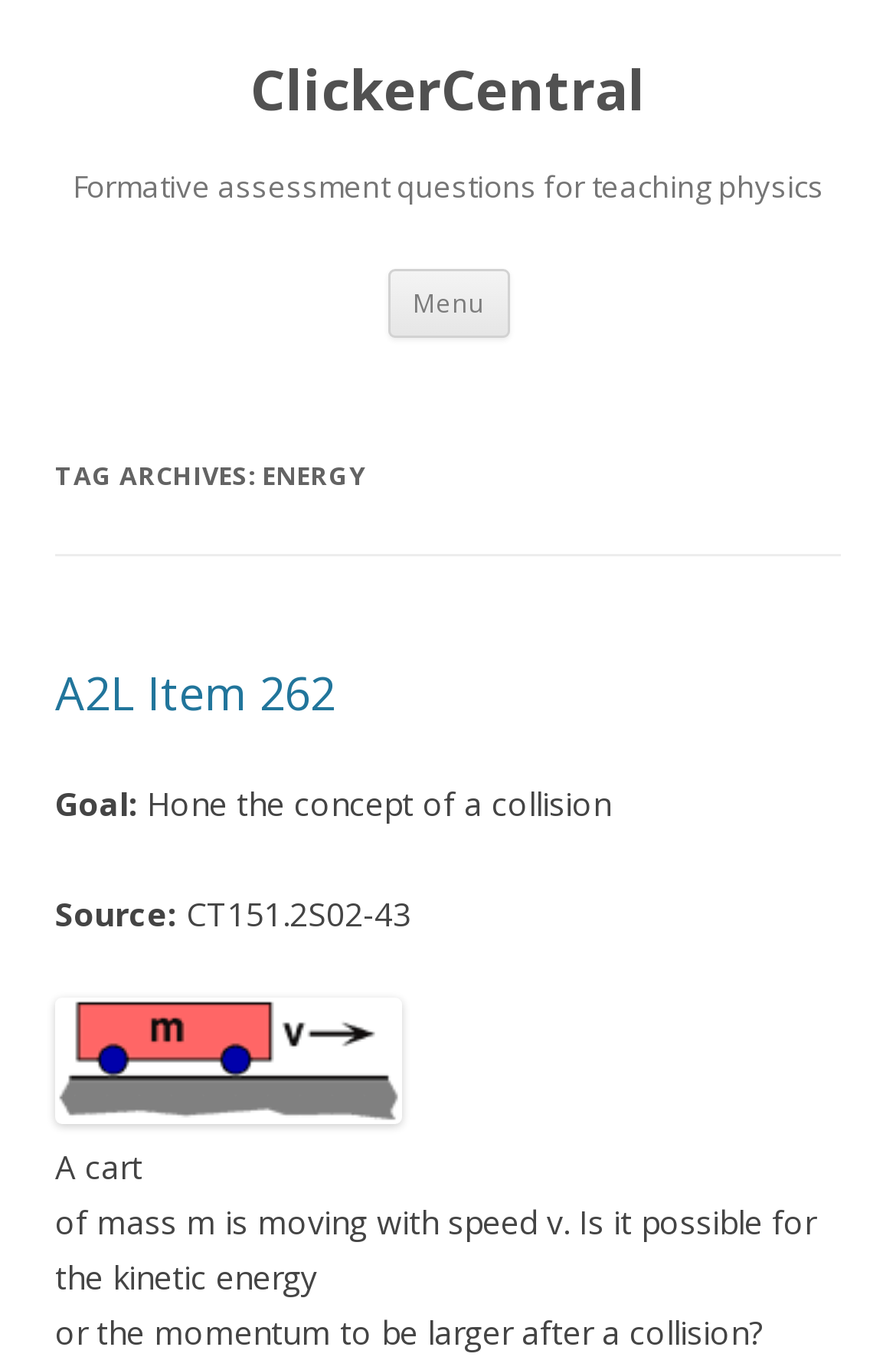What is the goal of the concept?
Provide a short answer using one word or a brief phrase based on the image.

Hone the concept of a collision